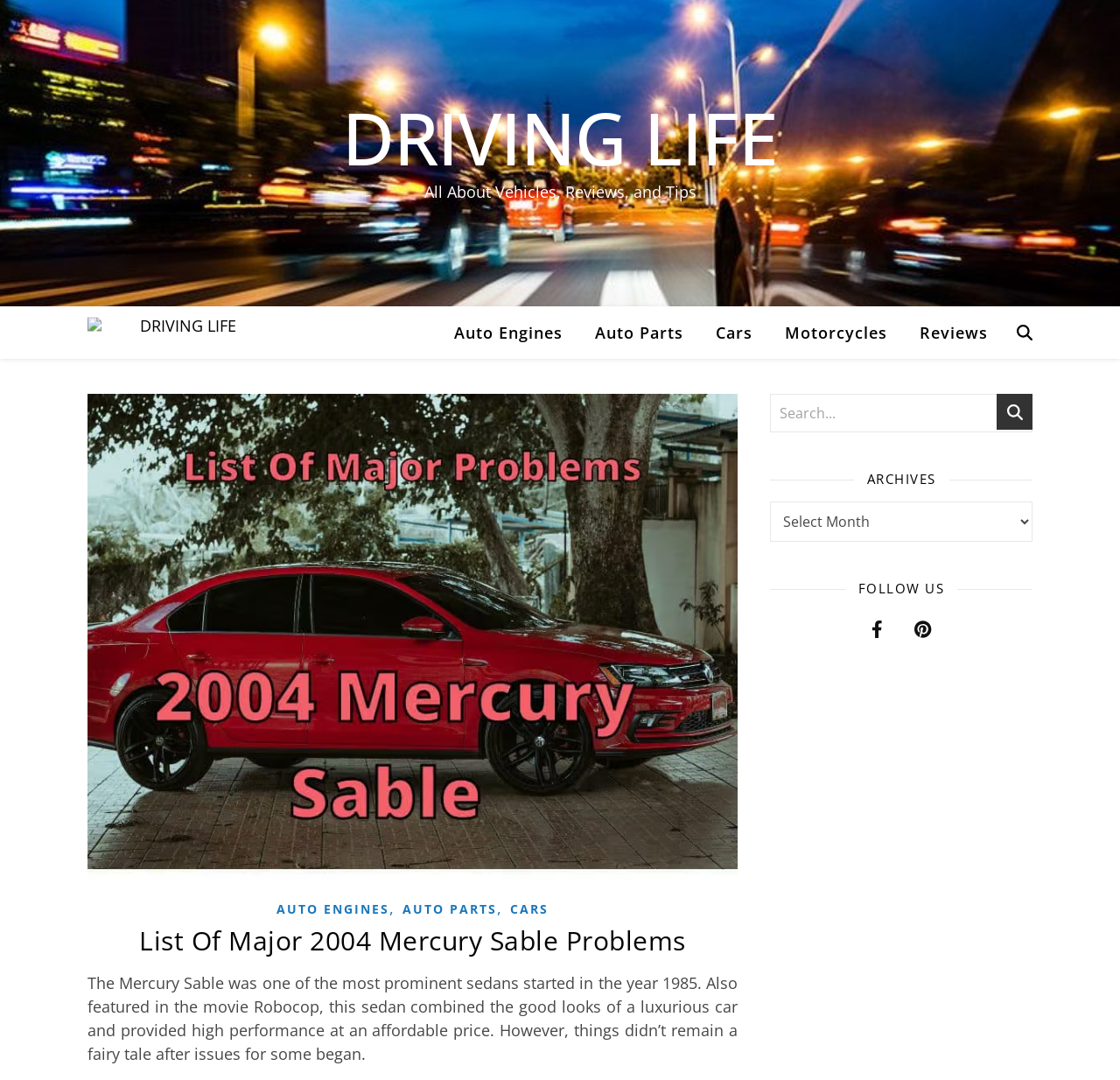Mark the bounding box of the element that matches the following description: "Auto Engines".

[0.247, 0.834, 0.348, 0.849]